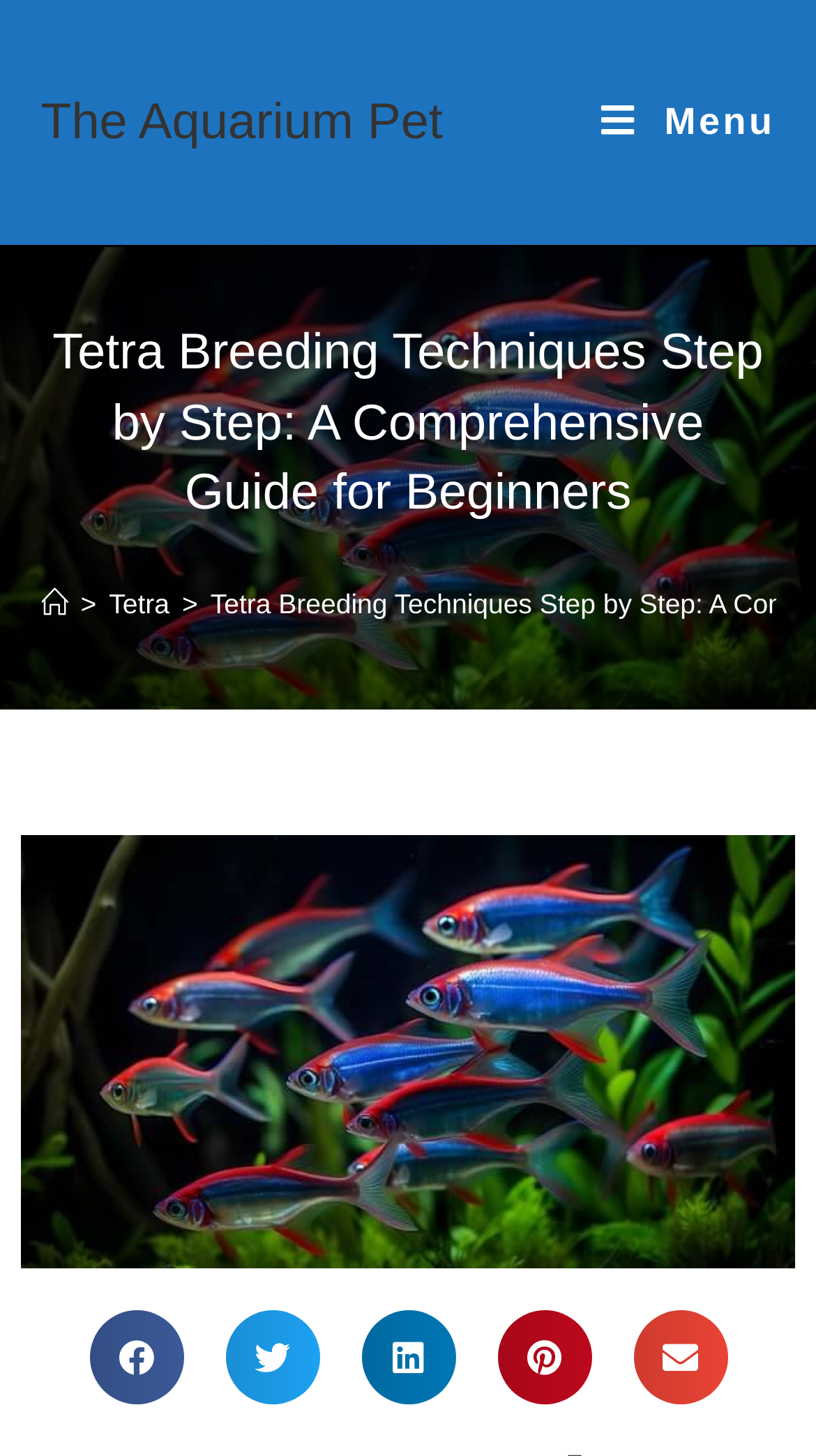What is the purpose of the buttons at the bottom of the page?
Look at the image and provide a detailed response to the question.

I analyzed the text of the button elements at the bottom of the page, which all start with 'Share on', indicating that their purpose is to allow users to share the content on various social media platforms.